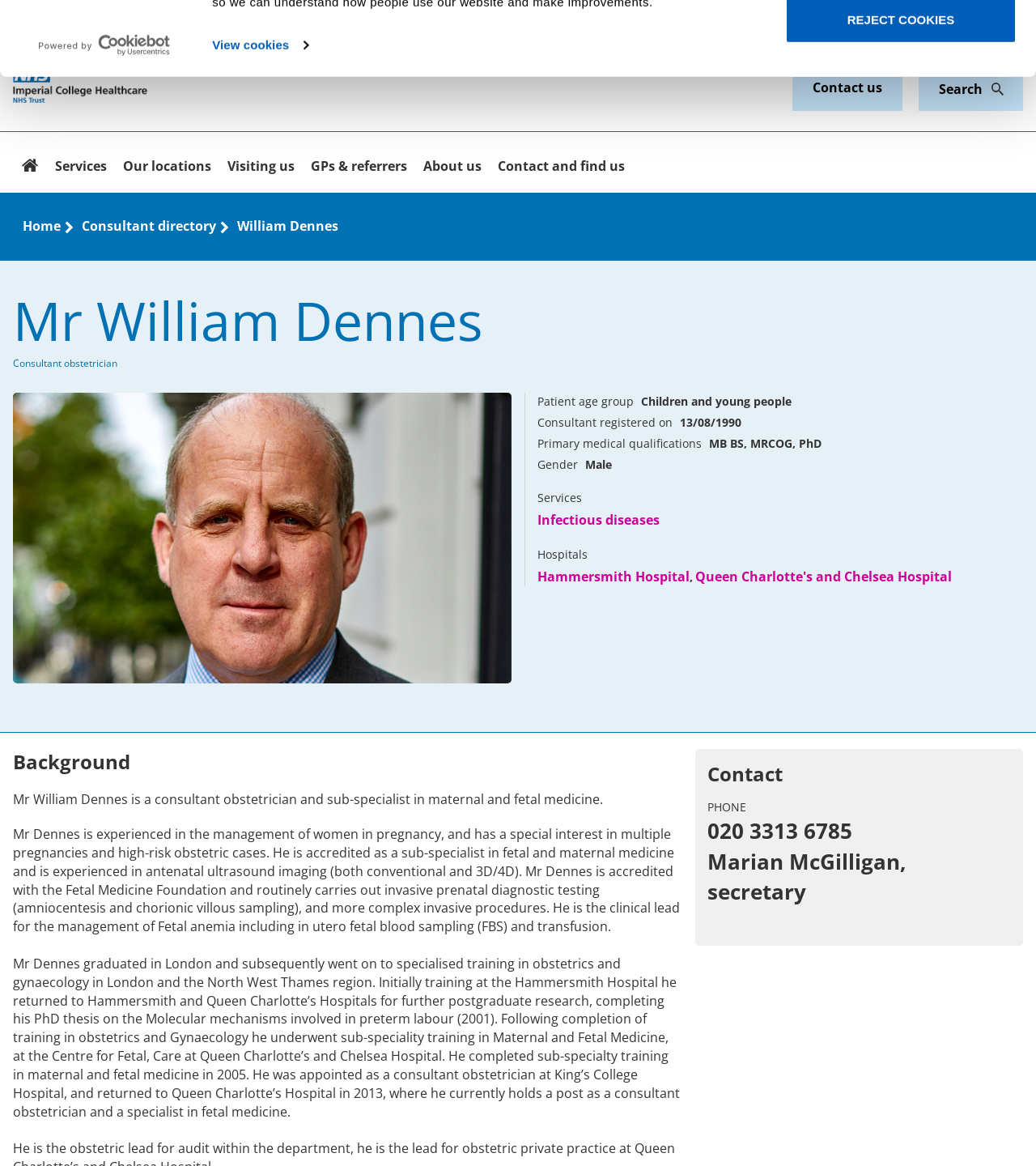Explain the webpage's layout and main content in detail.

The webpage is about Mr. William Dennes, a consultant obstetrician. At the top of the page, there is a dialog box titled "Cookies on our website" with a logo and a brief description of the website's cookie policy. Below the dialog box, there are two buttons: "REJECT COOKIES" and "ALLOW ALL COOKIES". 

On the top-left corner of the page, there are several links, including "Private Healthcare", "Work with us", "Research", "Education", and "Imperial College Healthcare Logo". On the top-right corner, there are links to "Accessibility icon" and "Google translate icon". 

Below these links, there is a navigation menu with links to "Home", "Services", "Our locations", "Visiting us", "GPs & referrers", "About us", and "Contact and find us". 

The main content of the page is about Mr. William Dennes. There is a heading that reads "Mr William Dennes Consultant obstetrician" and a professional portrait of him. Below the heading, there is a description list that provides information about his patient age group, consultant registration date, primary medical qualifications, gender, and services. 

Further down the page, there is a section titled "Contact" with his phone number and secretary's name. Below this section, there is a heading titled "Background" with a brief description of Mr. Dennes' experience and expertise as a consultant obstetrician. The description is followed by a longer text that provides more details about his background, education, and career.